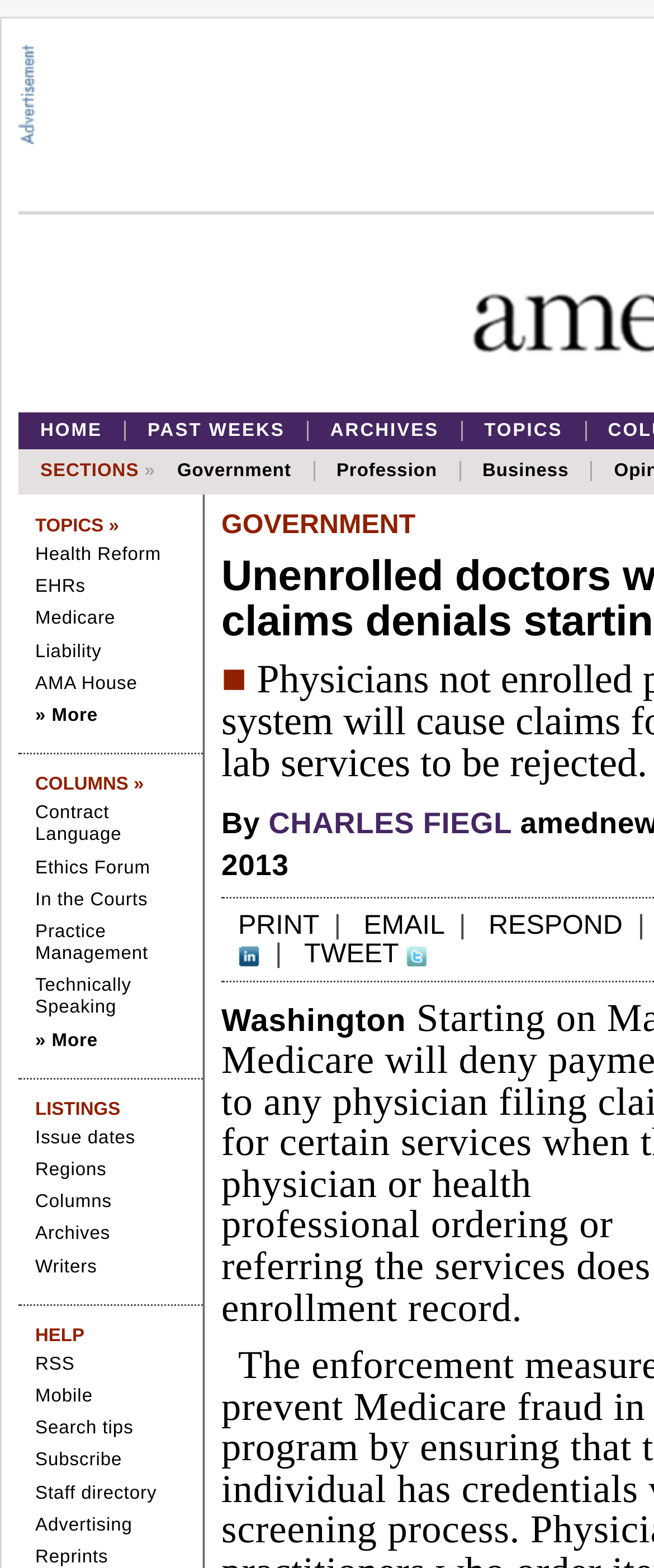What is the first topic listed under 'SECTIONS'?
Refer to the image and respond with a one-word or short-phrase answer.

Government